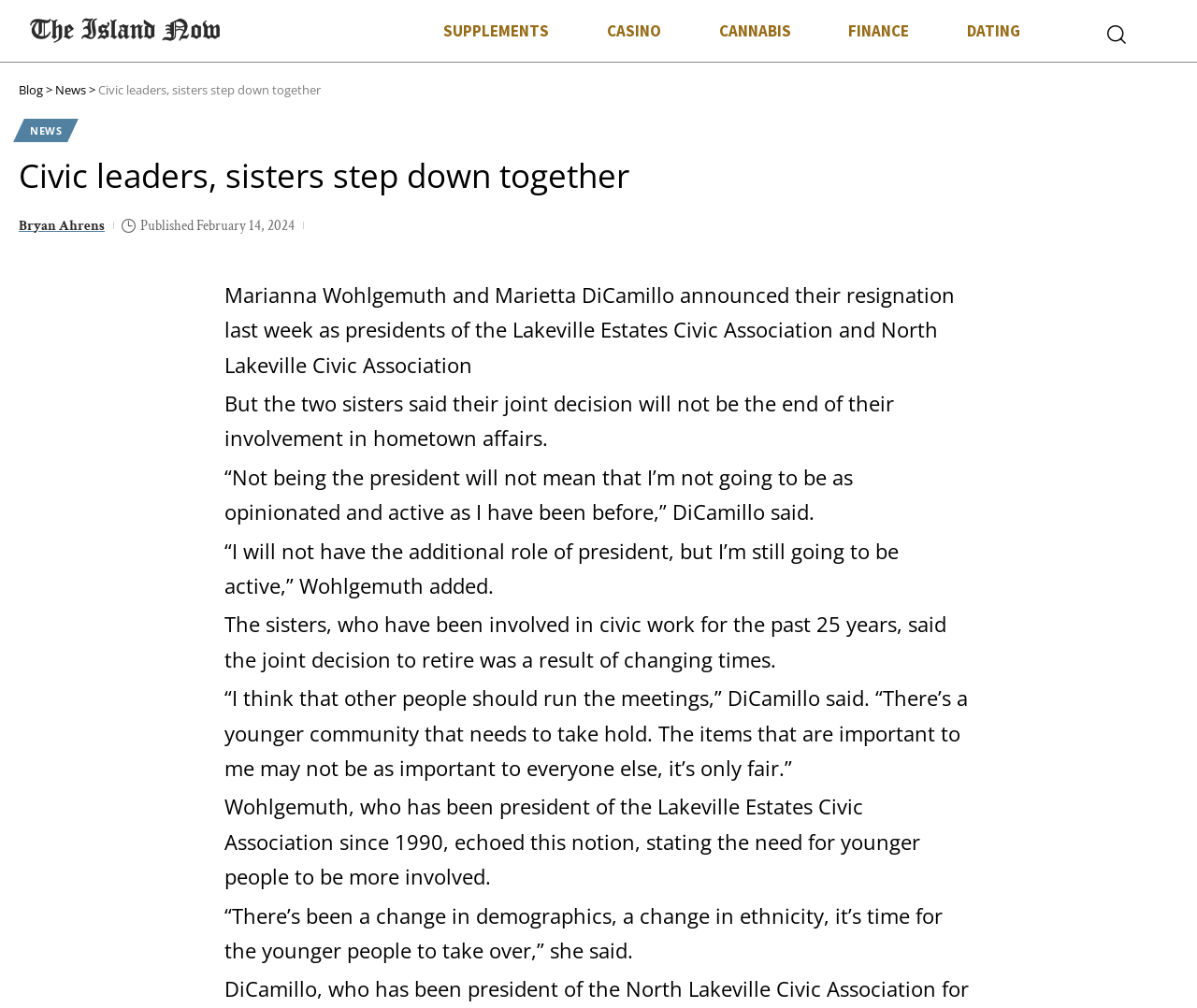Locate the bounding box coordinates of the clickable region to complete the following instruction: "Click on the 'SUPPLEMENTS' link."

[0.346, 0.009, 0.483, 0.052]